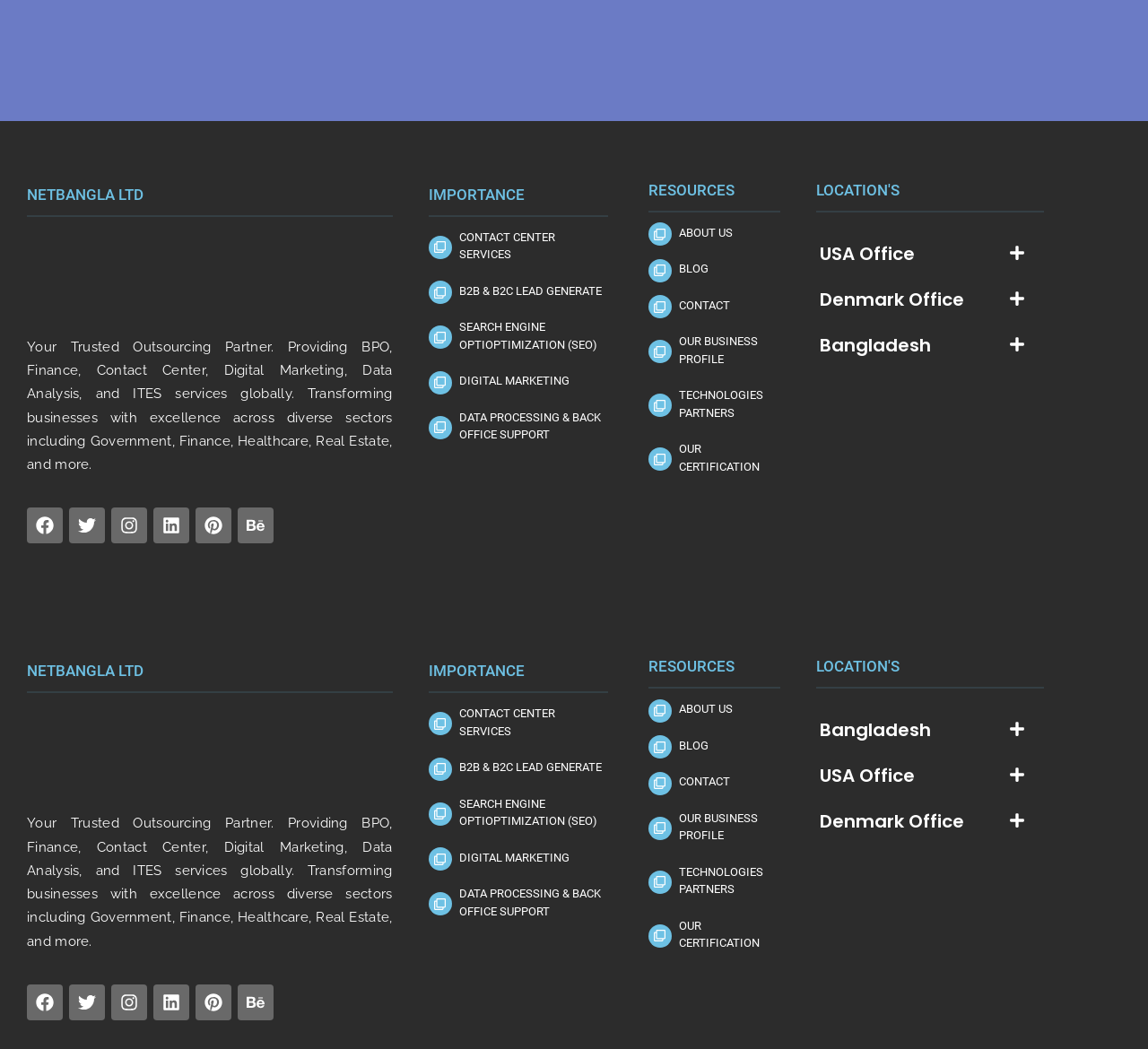Determine the bounding box coordinates of the region I should click to achieve the following instruction: "Click on the Facebook link". Ensure the bounding box coordinates are four float numbers between 0 and 1, i.e., [left, top, right, bottom].

[0.023, 0.484, 0.055, 0.518]